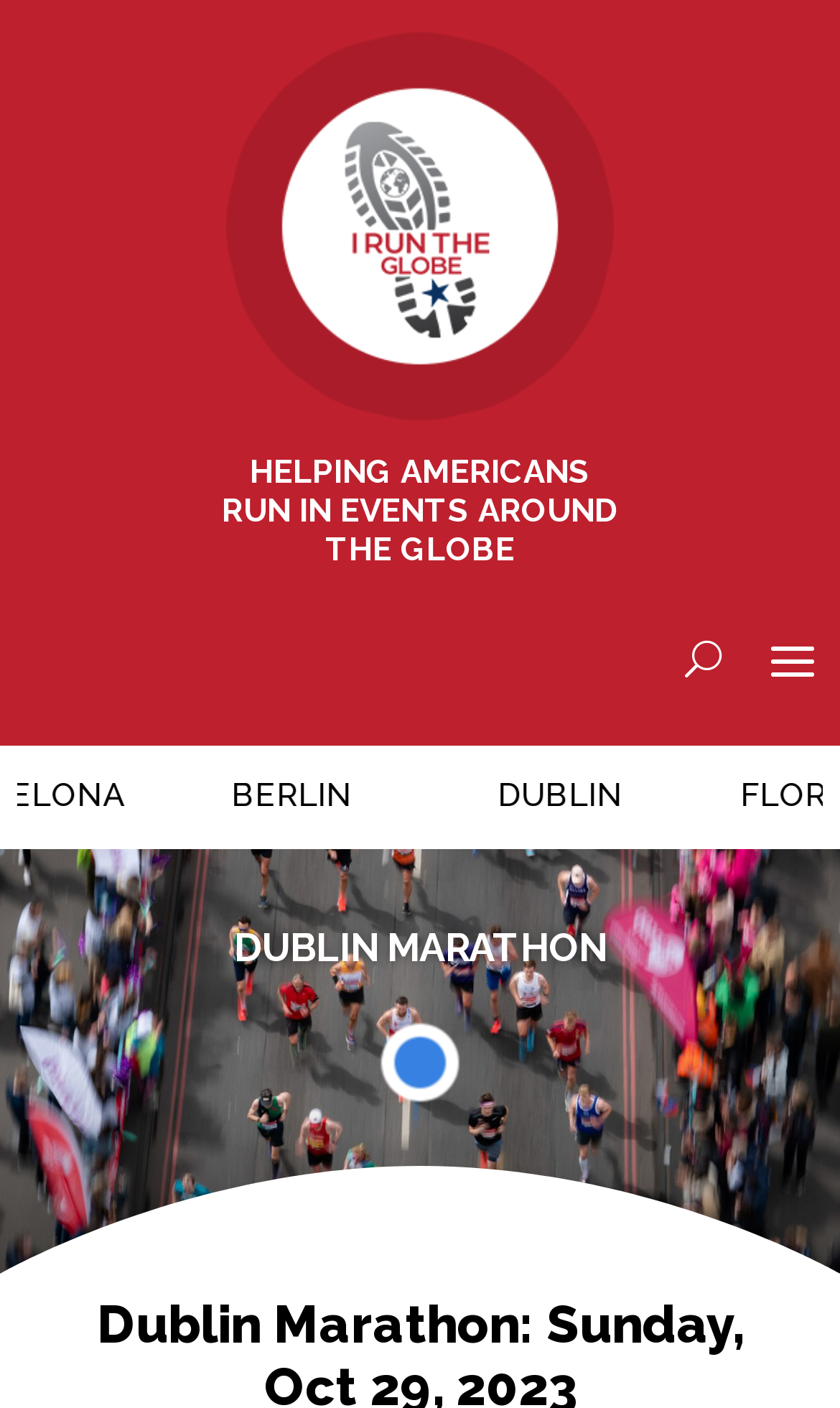Give a one-word or short phrase answer to the question: 
Is there a button on the page?

Yes